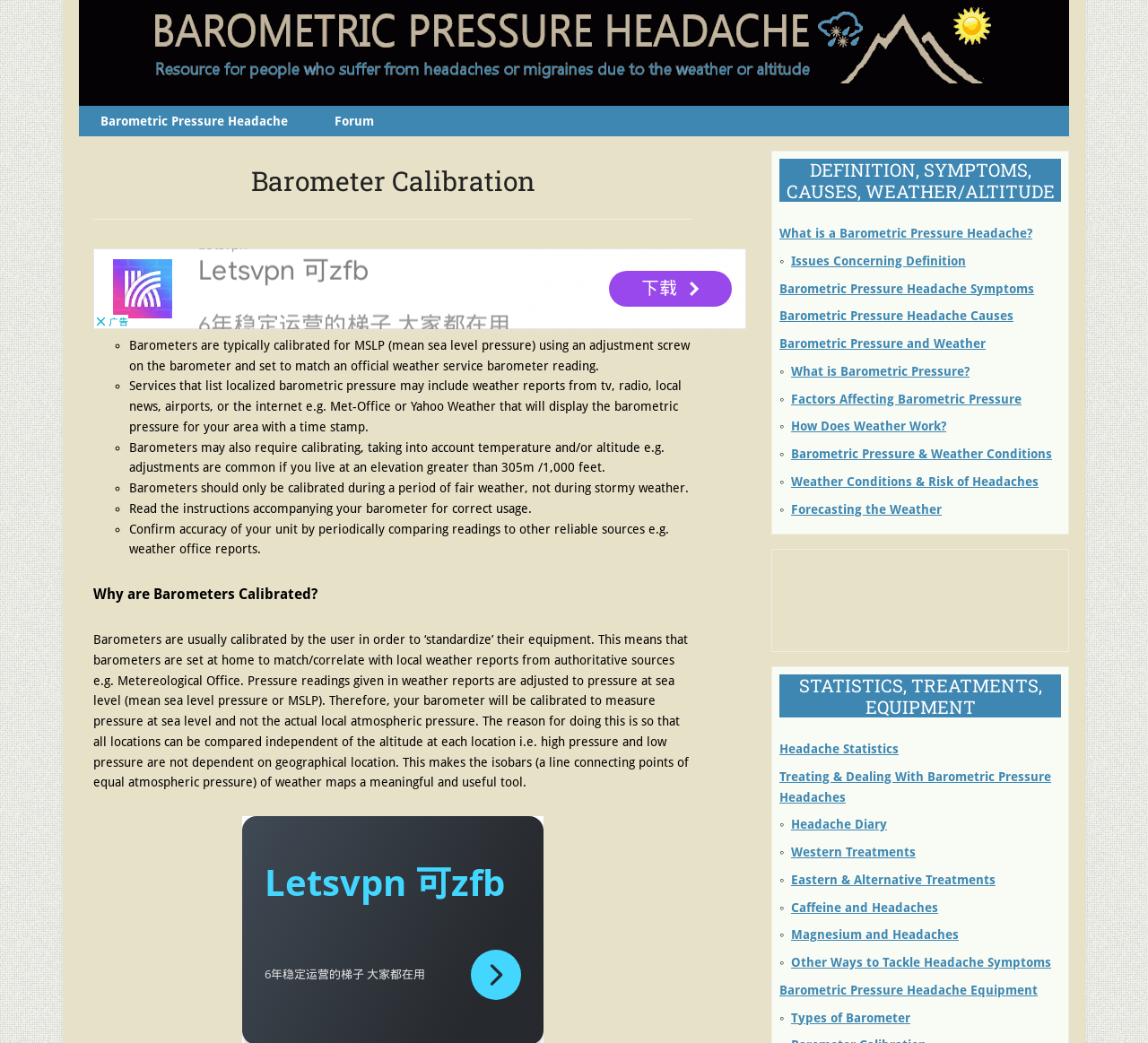Please identify the bounding box coordinates of the region to click in order to complete the given instruction: "Check the statistics of headaches". The coordinates should be four float numbers between 0 and 1, i.e., [left, top, right, bottom].

[0.679, 0.711, 0.783, 0.725]